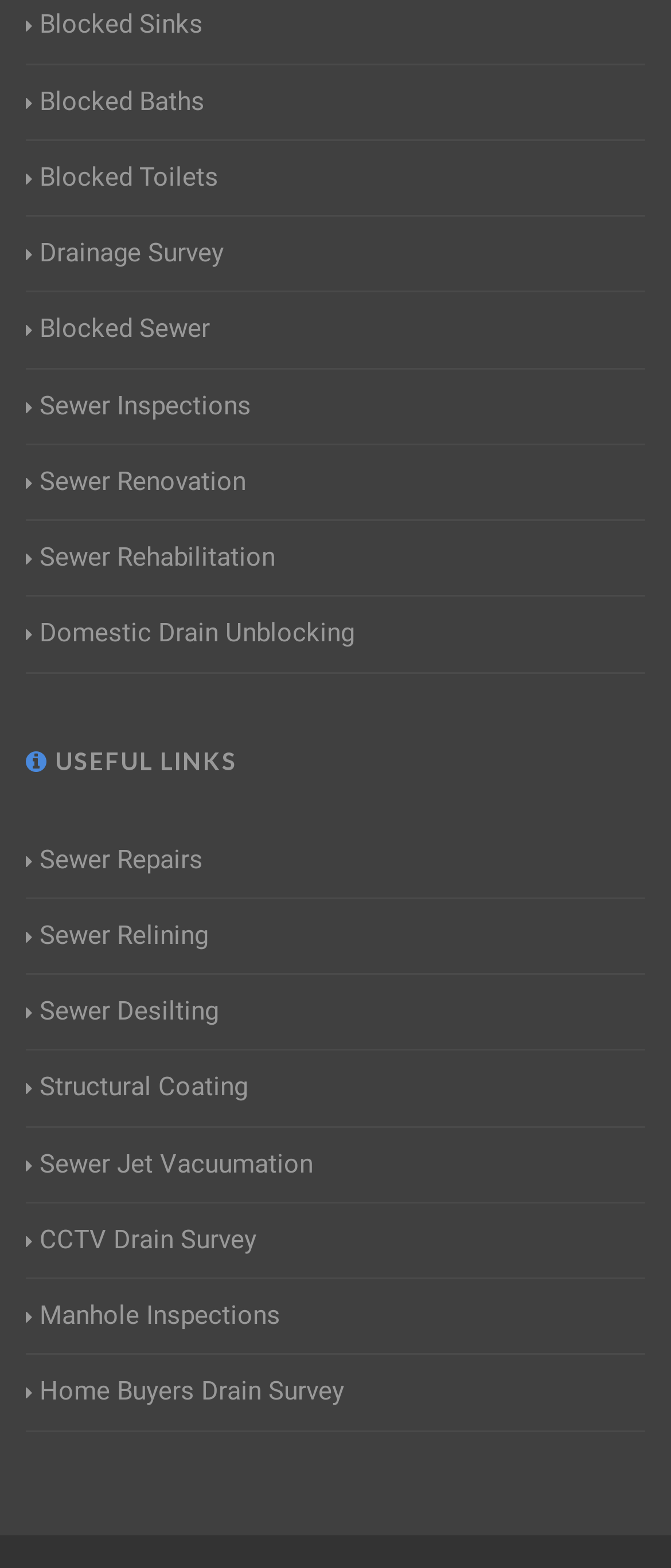What is the bounding box coordinate of the 'Sewer Jet Vacuumation' link?
From the screenshot, supply a one-word or short-phrase answer.

[0.038, 0.73, 0.467, 0.755]